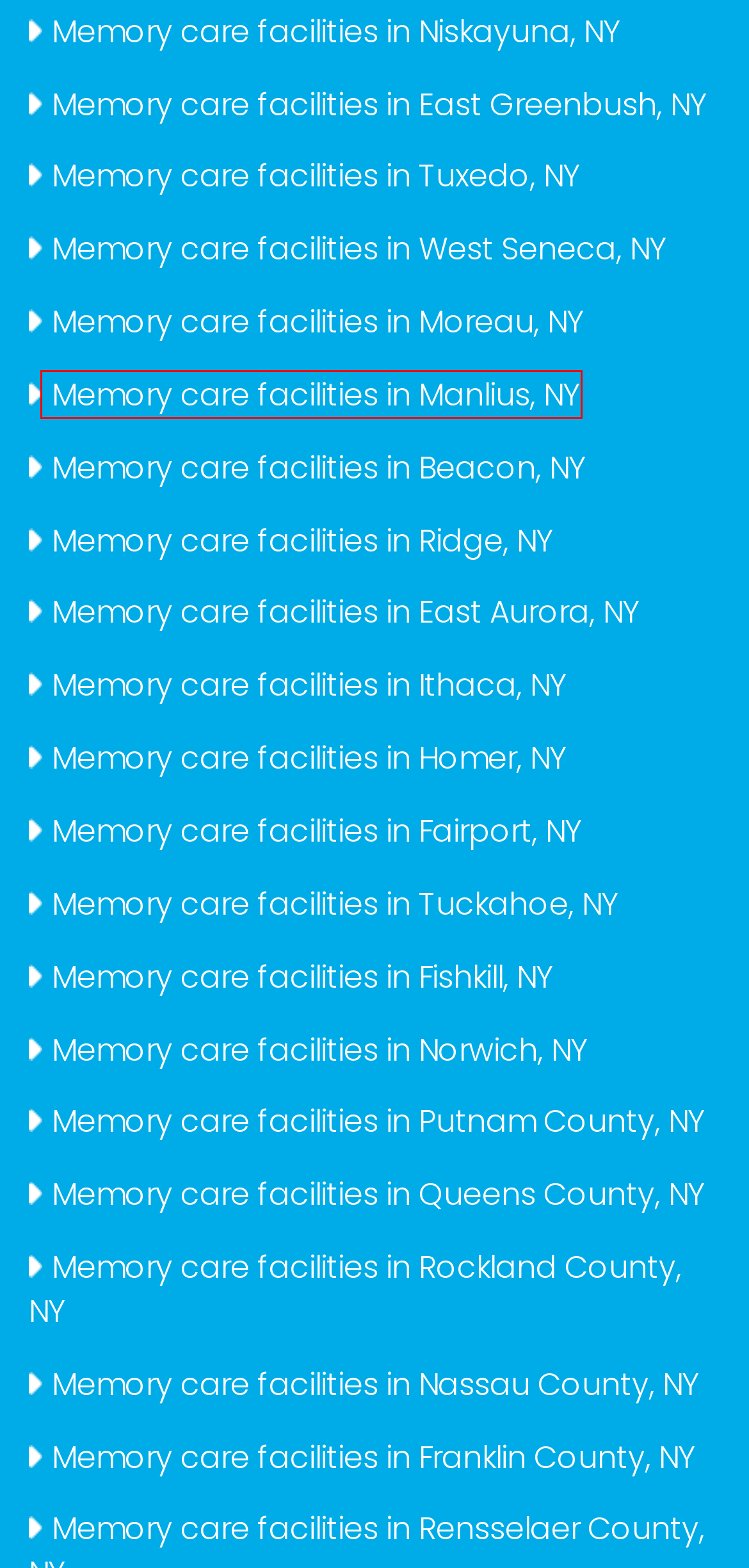Assess the screenshot of a webpage with a red bounding box and determine which webpage description most accurately matches the new page after clicking the element within the red box. Here are the options:
A. 21 Memory Care Facilities in Manlius, NY  - (888) 595-9951
B. 3 Memory Care Facilities in Norwich, NY  - (888) 595-9951
C. 21 Memory Care Facilities in Nassau County, NY  - (888) 595-9951
D. 3 Memory Care Facilities in Putnam County, NY  - (888) 595-9951
E. 11 Memory Care Facilities in Moreau, NY  - (888) 595-9951
F. 20 Memory Care Facilities in West Seneca, NY  - (888) 595-9951
G. 3 Memory Care Facilities in Franklin County, NY  - (888) 595-9951
H. 21 Memory Care Facilities in Queens County, NY  - (888) 595-9951

A